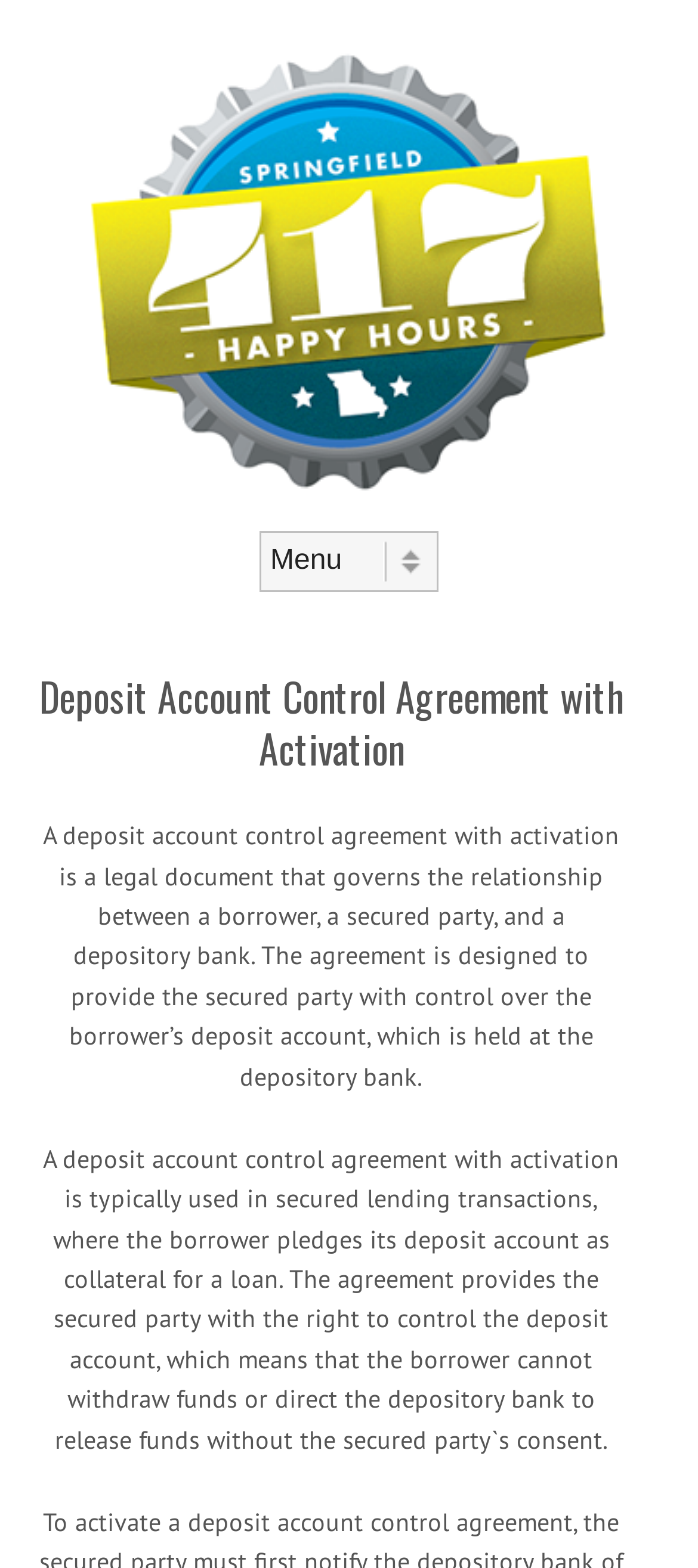Using the format (top-left x, top-left y, bottom-right x, bottom-right y), and given the element description, identify the bounding box coordinates within the screenshot: title="417HappyHours.com"

[0.115, 0.309, 0.885, 0.33]